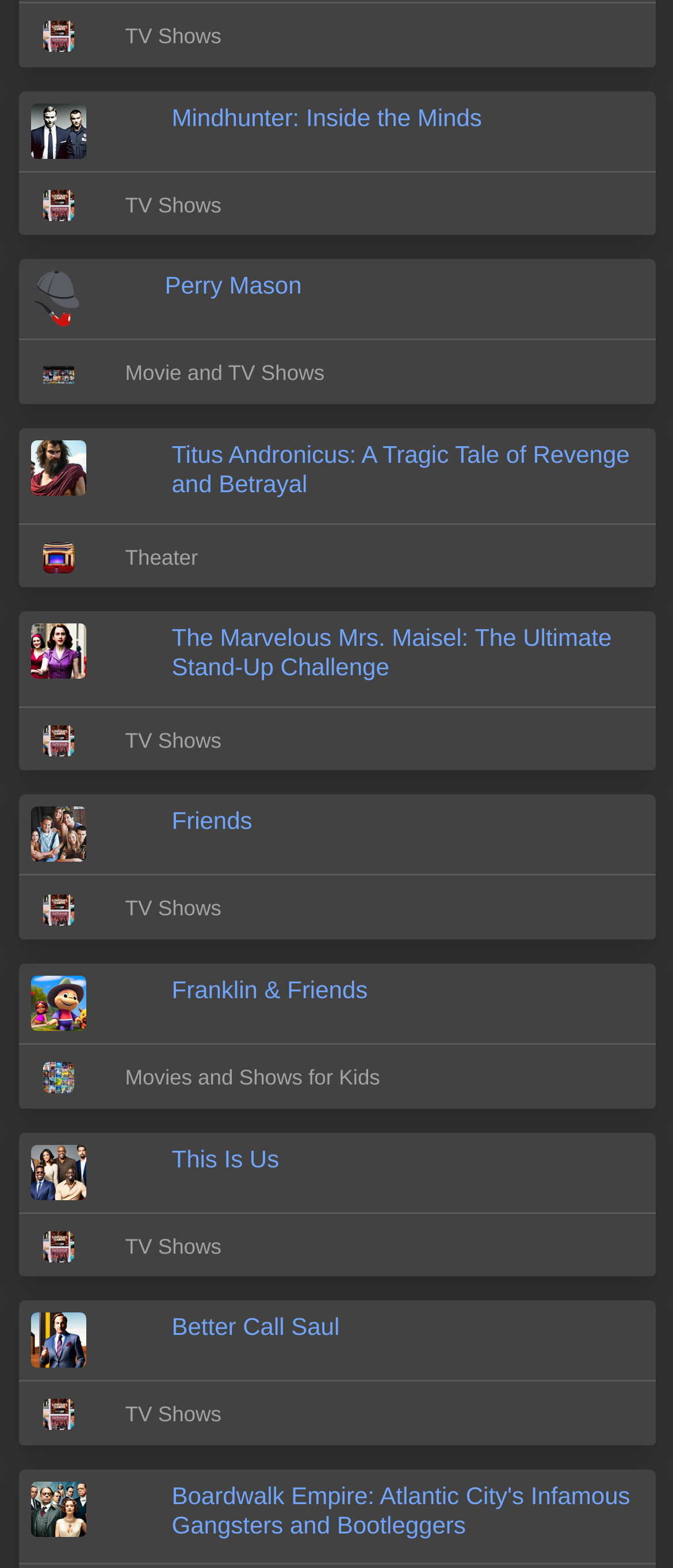What is the category of 'Mindhunter: Inside the Minds'?
Give a thorough and detailed response to the question.

Based on the webpage, I found a link with the text 'Mindhunter: Inside the Minds' and an image with the description 'Show icon for Mindhunter: Inside the Minds'. The link is located near a 'Channel icon for TV Shows', which suggests that 'Mindhunter: Inside the Minds' belongs to the category of TV Shows.